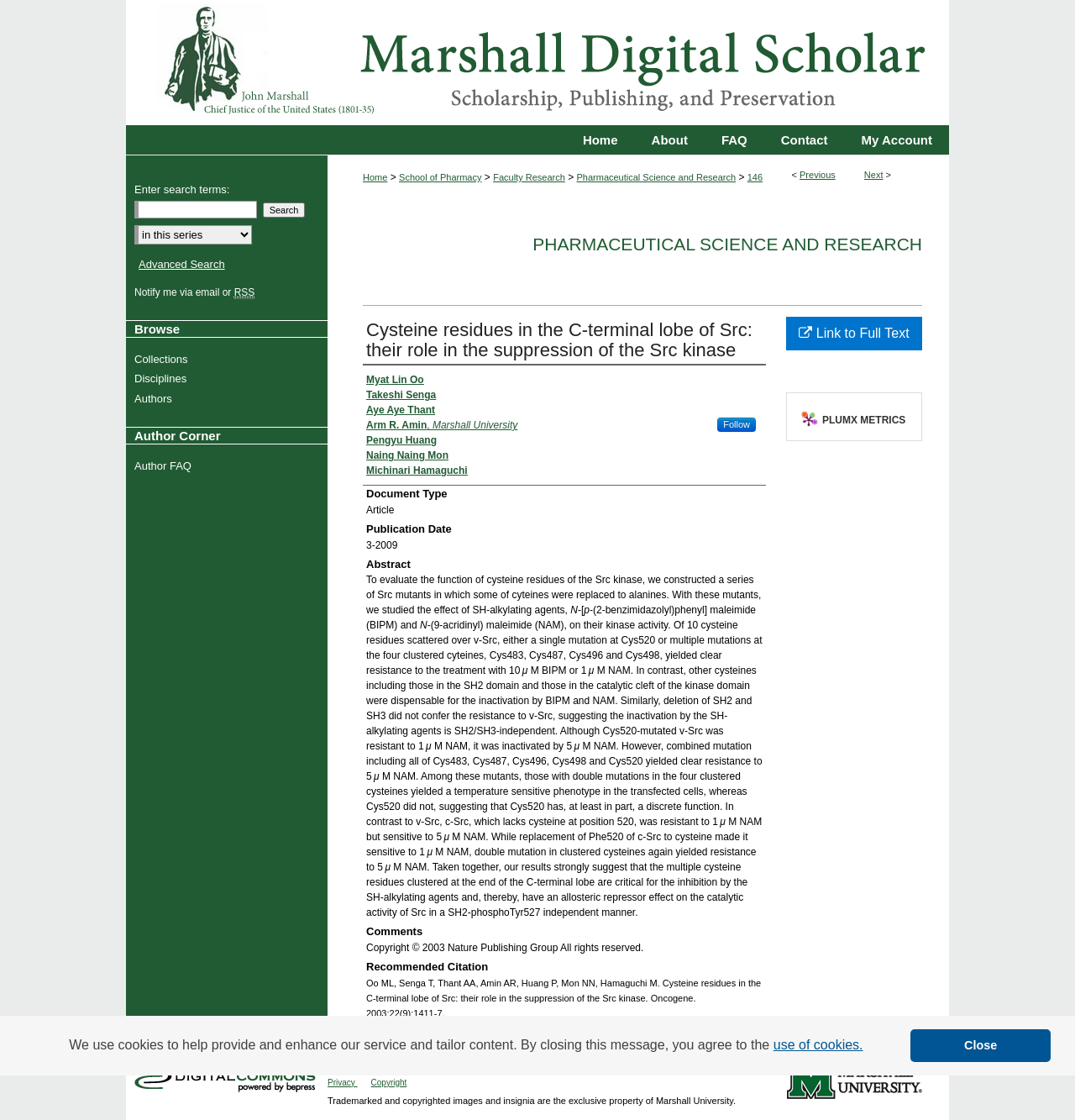Determine the bounding box coordinates of the UI element that matches the following description: "parent_node: 高中毕业生个人自我评价范例". The coordinates should be four float numbers between 0 and 1 in the format [left, top, right, bottom].

None